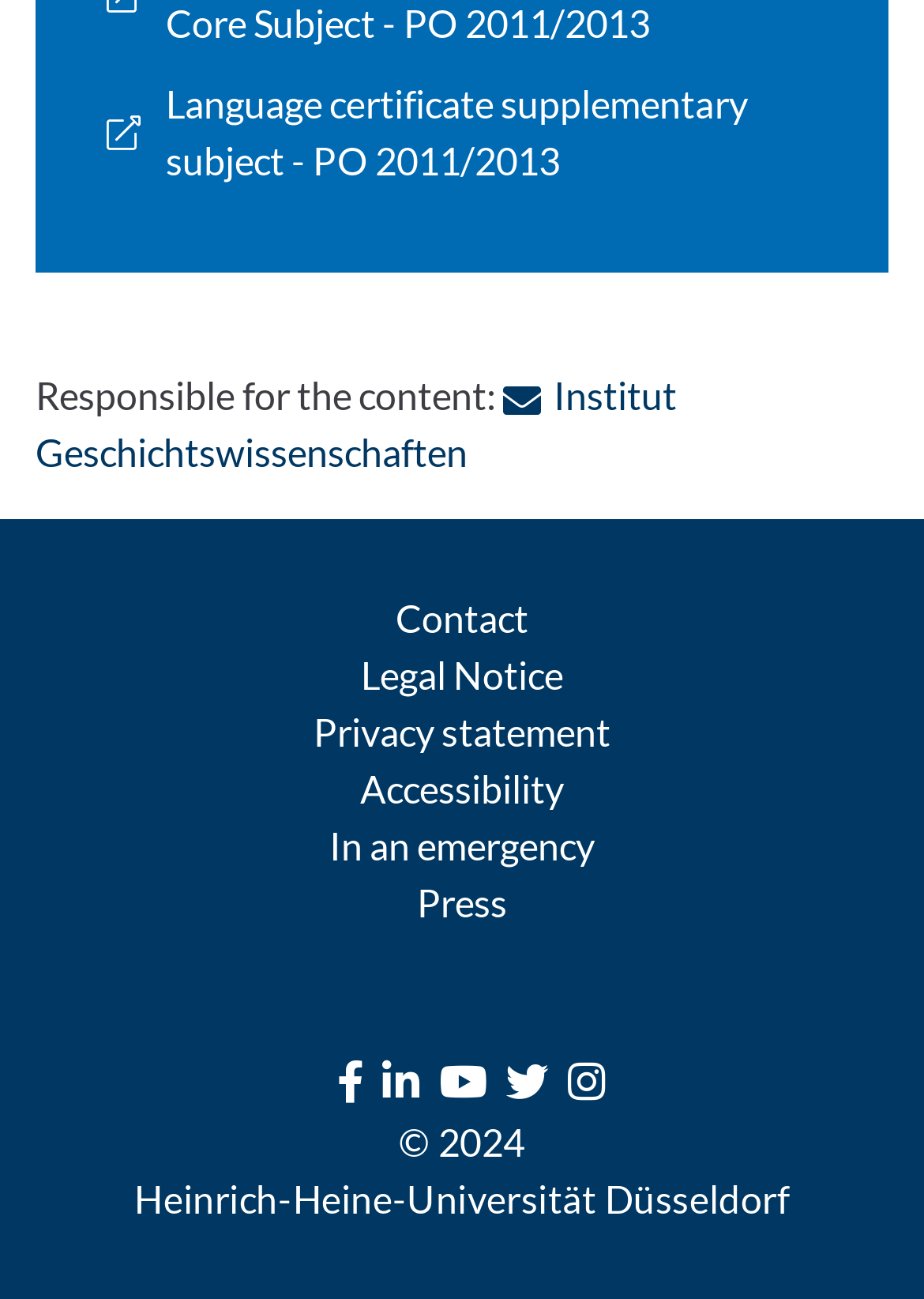Please specify the bounding box coordinates for the clickable region that will help you carry out the instruction: "Contact by e-mail".

[0.038, 0.286, 0.732, 0.365]